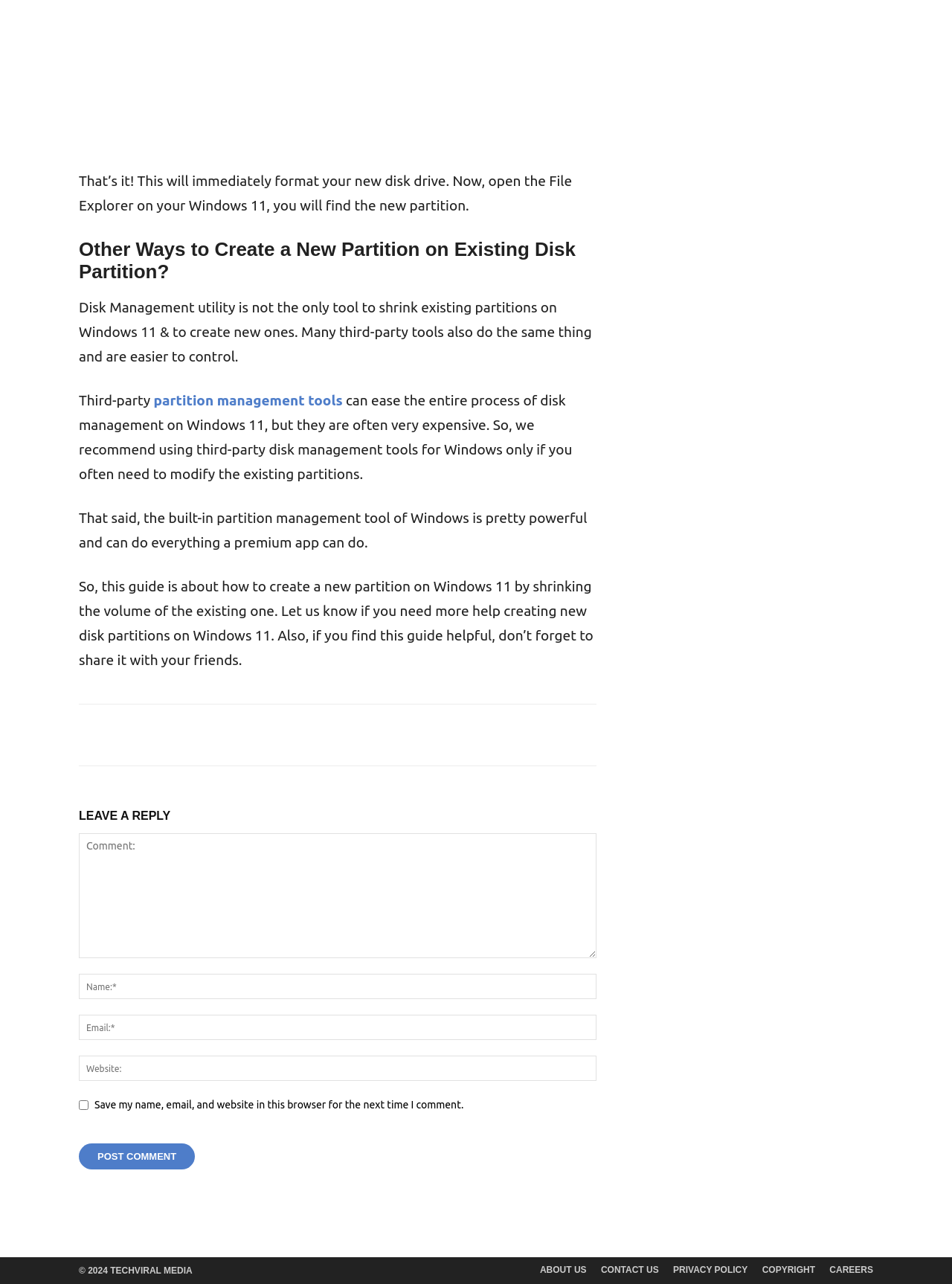Given the webpage screenshot and the description, determine the bounding box coordinates (top-left x, top-left y, bottom-right x, bottom-right y) that define the location of the UI element matching this description: Quality Control

None